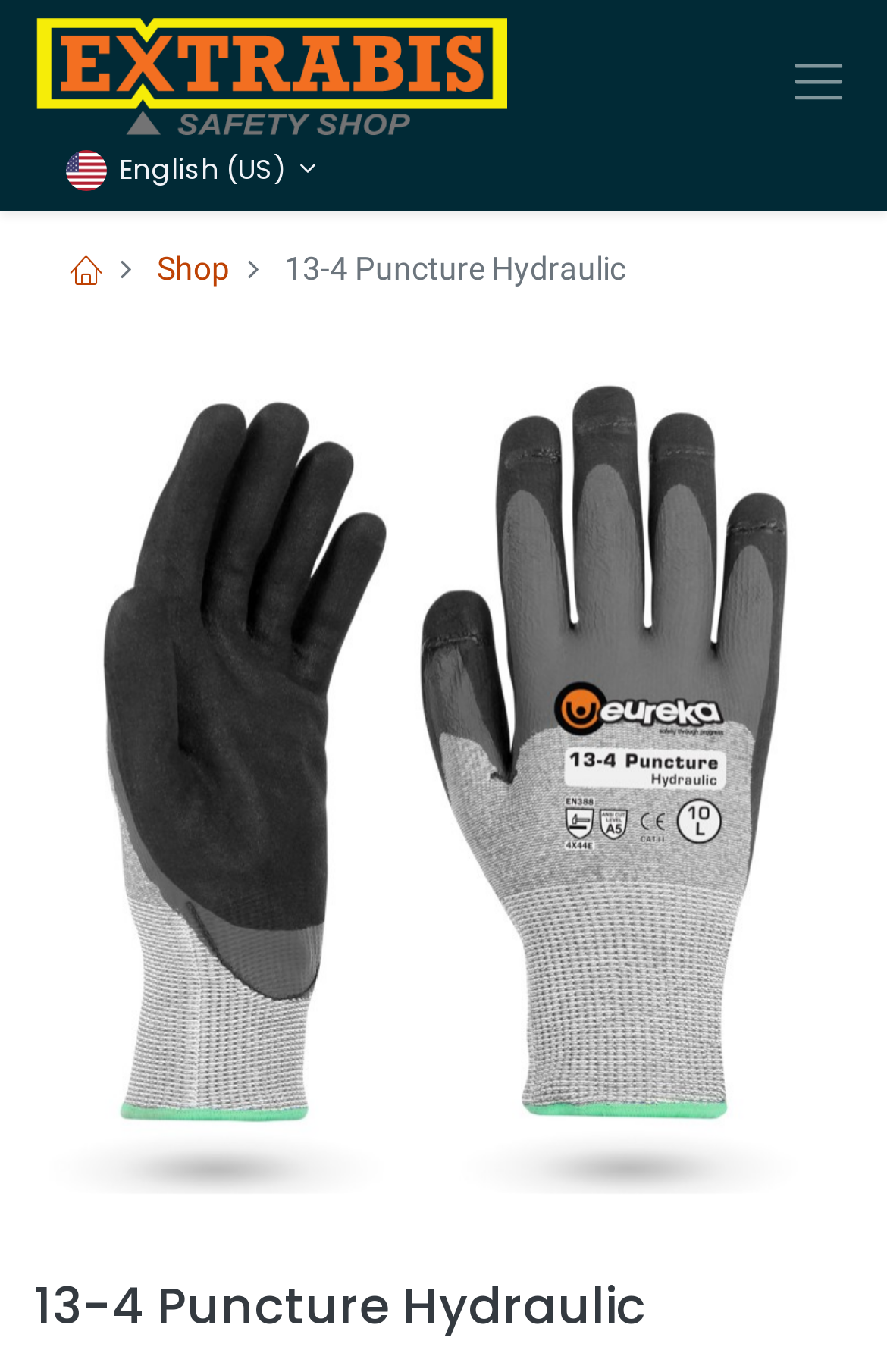What language is the website currently in?
Analyze the screenshot and provide a detailed answer to the question.

I found the language by looking at the button with the text 'English (US)' and the flag icon, which indicates that the website is currently set to English (US) language.